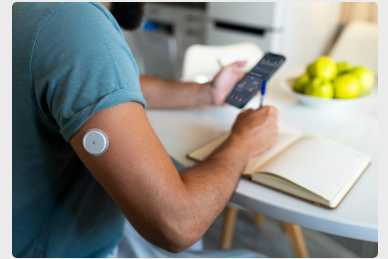What is the significance of the bowl of green apples?
Using the image, provide a detailed and thorough answer to the question.

The bowl of green apples in the background of the image symbolizes the individual's commitment to healthy eating, which is an important aspect of their overall health and wellness.